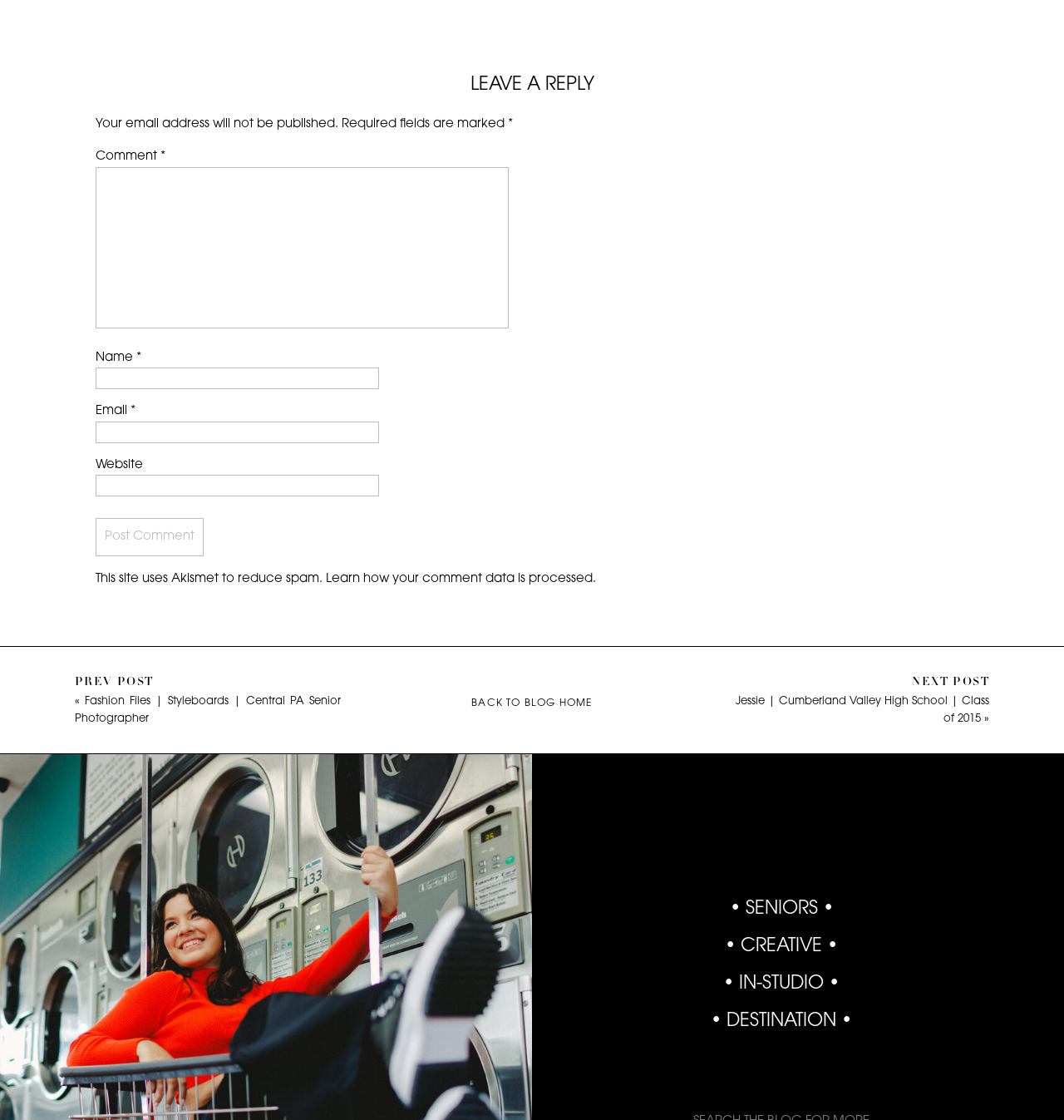What is the purpose of Akismet on the website?
Please provide a single word or phrase as your answer based on the image.

To reduce spam